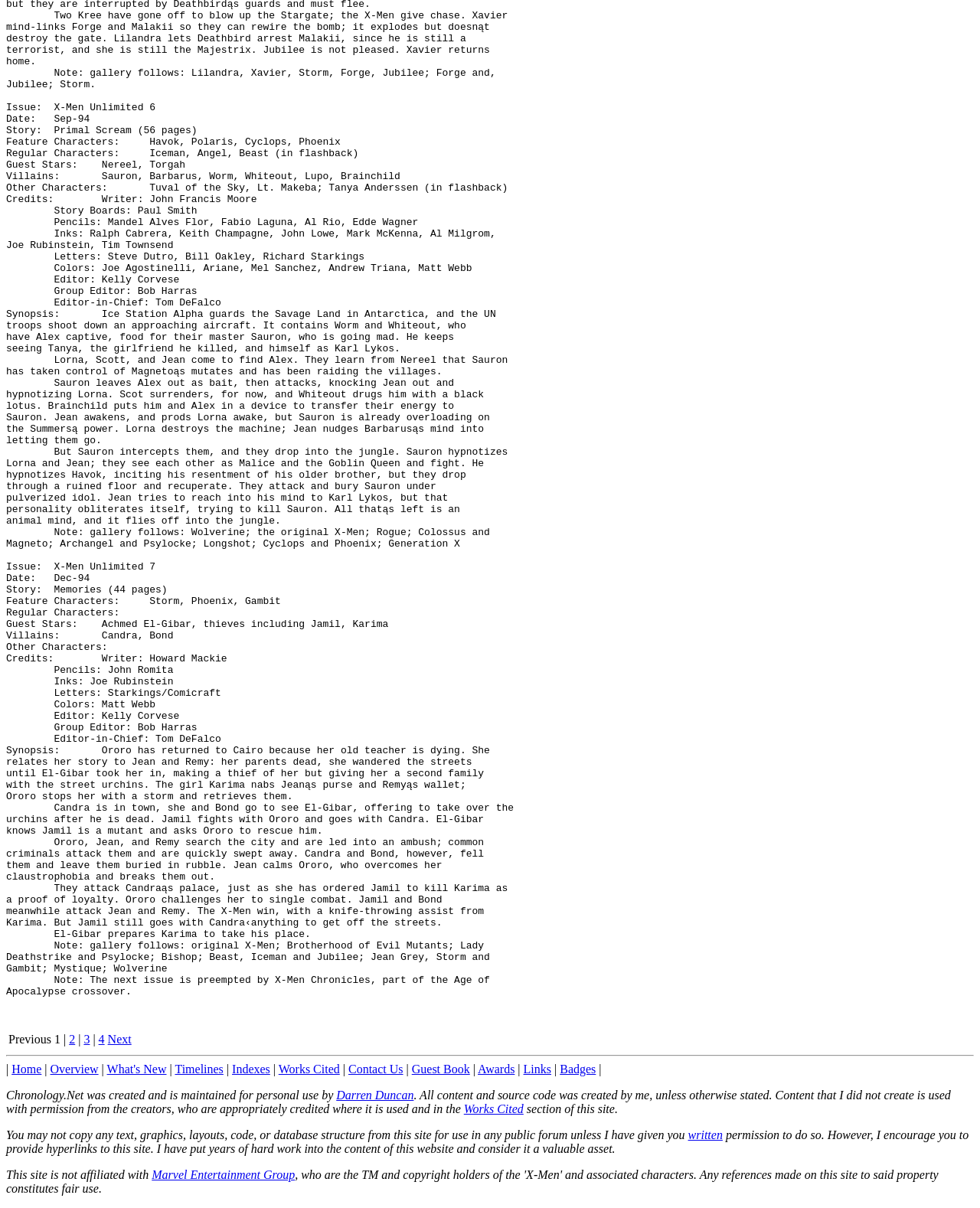Could you provide the bounding box coordinates for the portion of the screen to click to complete this instruction: "Contact Us"?

[0.355, 0.88, 0.411, 0.89]